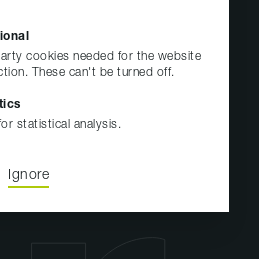Describe in detail everything you see in the image.

The image presents a segment of a cookie consent dialog, typically seen on websites to inform users about cookie usage. In this section, the text outlines two key types of cookies:

1. **Functional Cookies**: These are necessary for the website's basic functionalities and cannot be disabled, ensuring proper operation of the site.
   
2. **Analytics Cookies**: These cookies are used for statistical analysis, enabling the site owners to gather insights on user interactions and improve website performance.

Additionally, there is an "Ignore" button prominently displayed, allowing users to decline the consent request for analytics cookies. This dialog emphasizes user privacy and transparency, adhering to modern web compliance practices regarding cookie management.